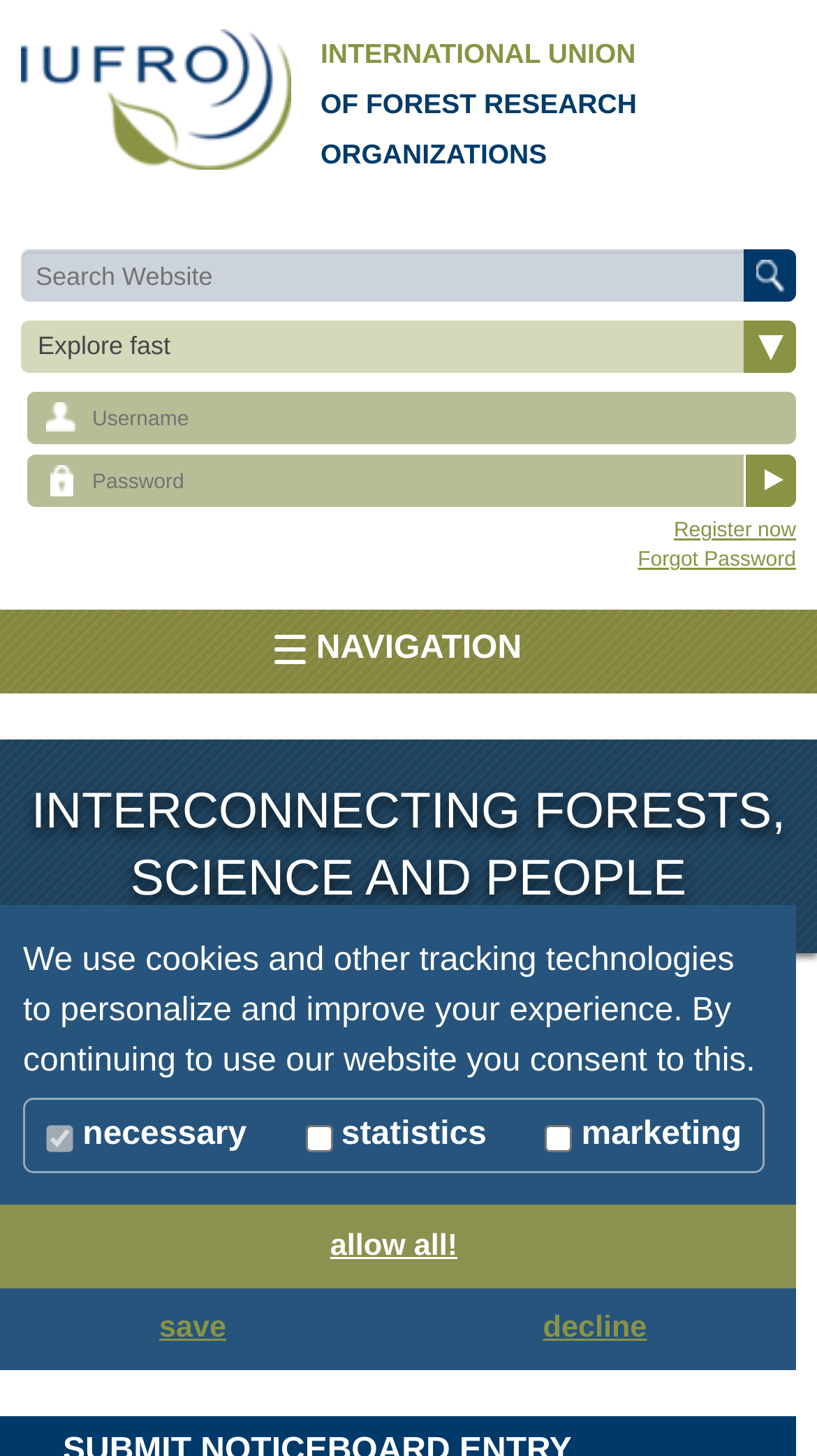Determine the coordinates of the bounding box for the clickable area needed to execute this instruction: "Register now".

[0.825, 0.357, 0.974, 0.373]